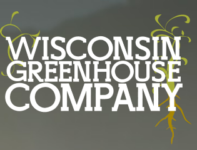Use a single word or phrase to answer the question: 
What theme is suggested by the background?

Natural or botanical